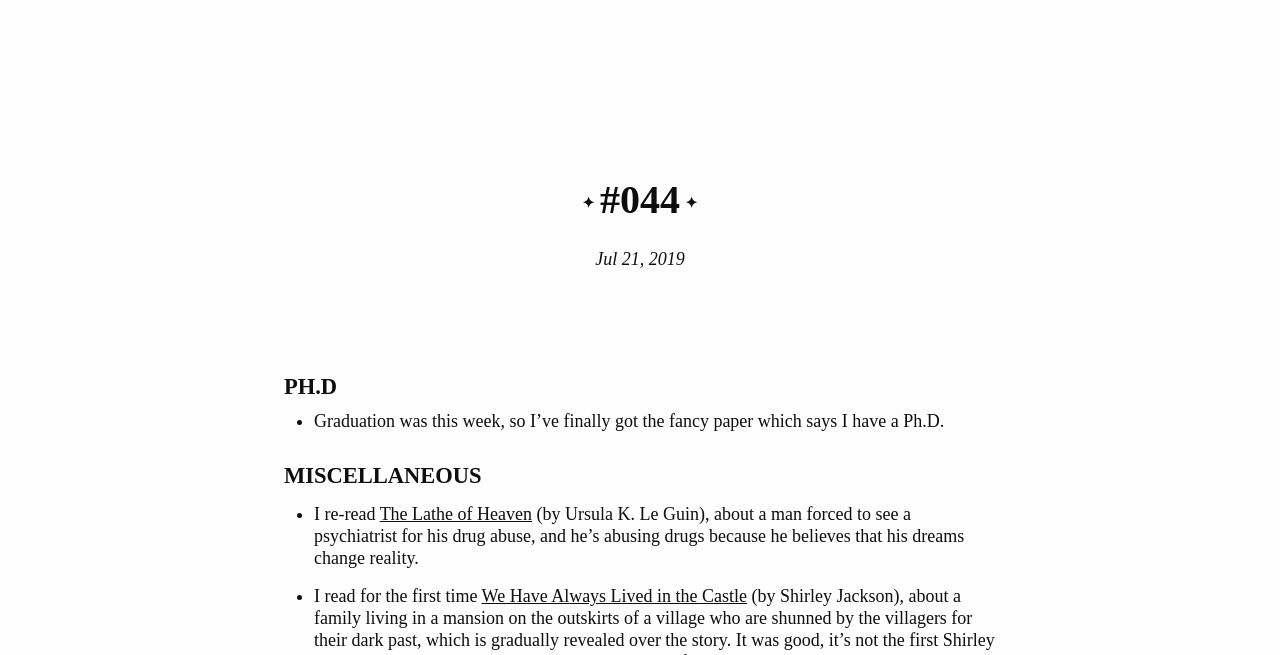What is the degree mentioned in the header?
Please answer the question with a detailed response using the information from the screenshot.

The degree is mentioned in the header section, specifically in the heading element with the text 'PH.D'.